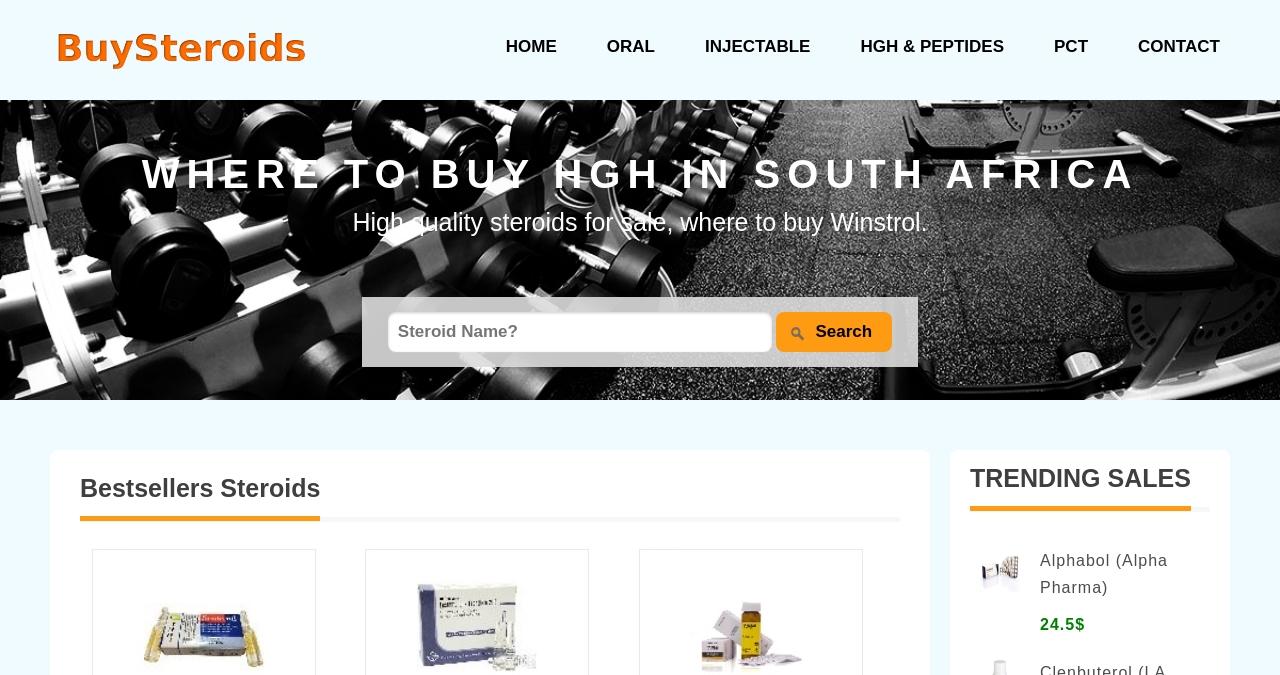Observe the image and answer the following question in detail: How many trending sales are there?

I found one image and one link under the heading 'TRENDING SALES', indicating that there is only one trending sale product displayed.